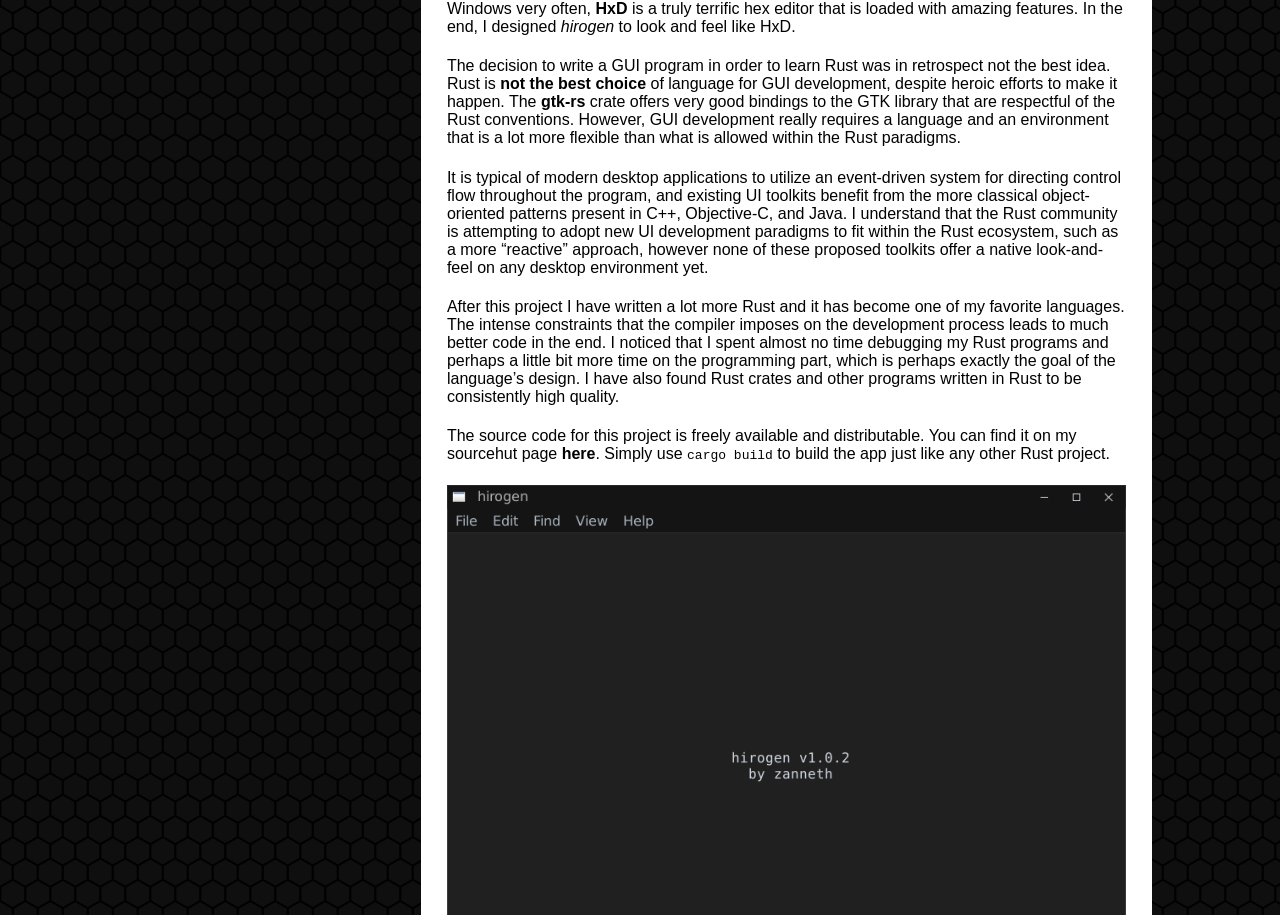Identify the bounding box coordinates for the UI element described as: "Powered by e-lucid".

None